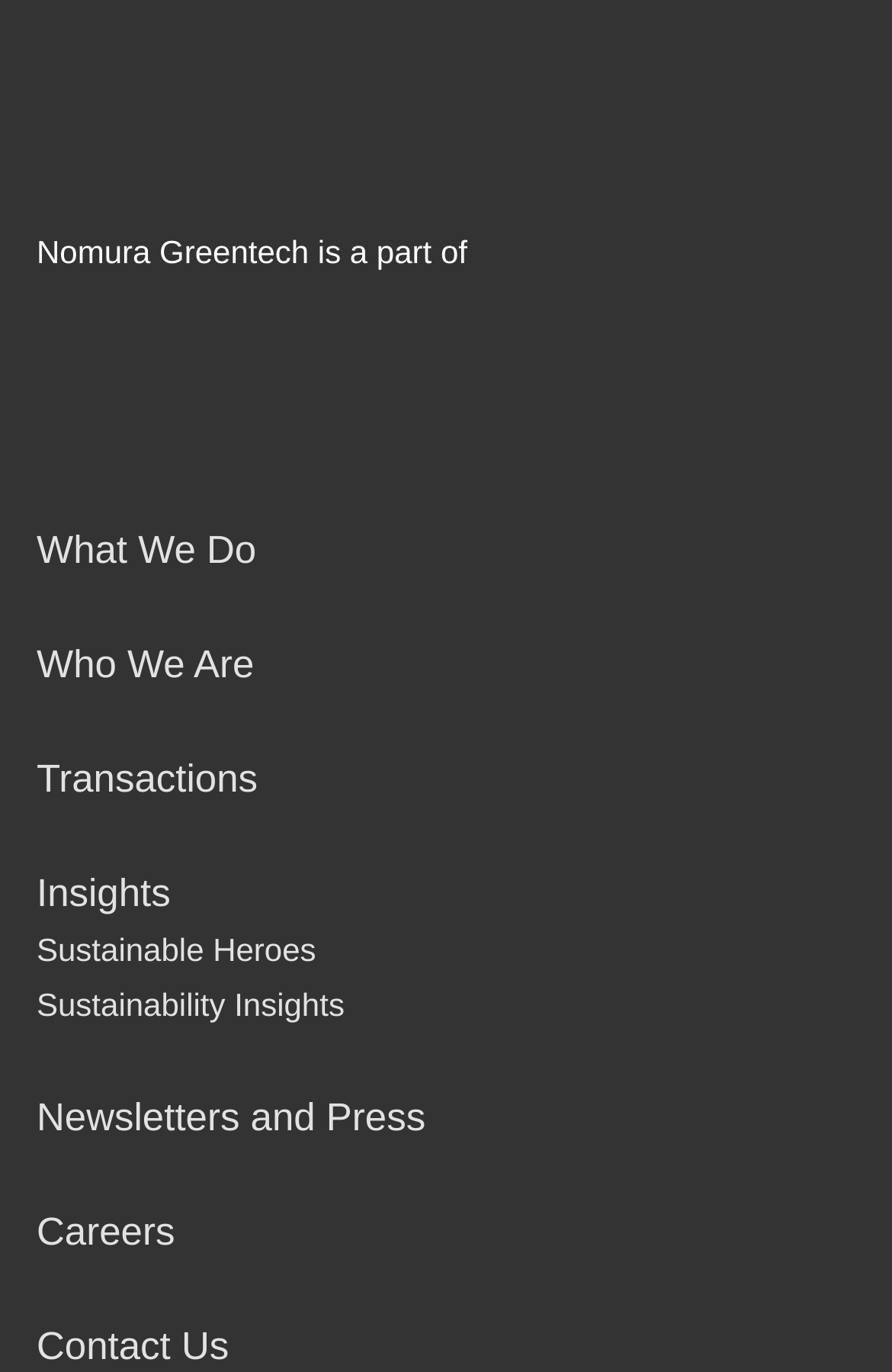Determine the bounding box coordinates of the element that should be clicked to execute the following command: "Click on the 'What We Do' link".

[0.041, 0.381, 0.287, 0.421]